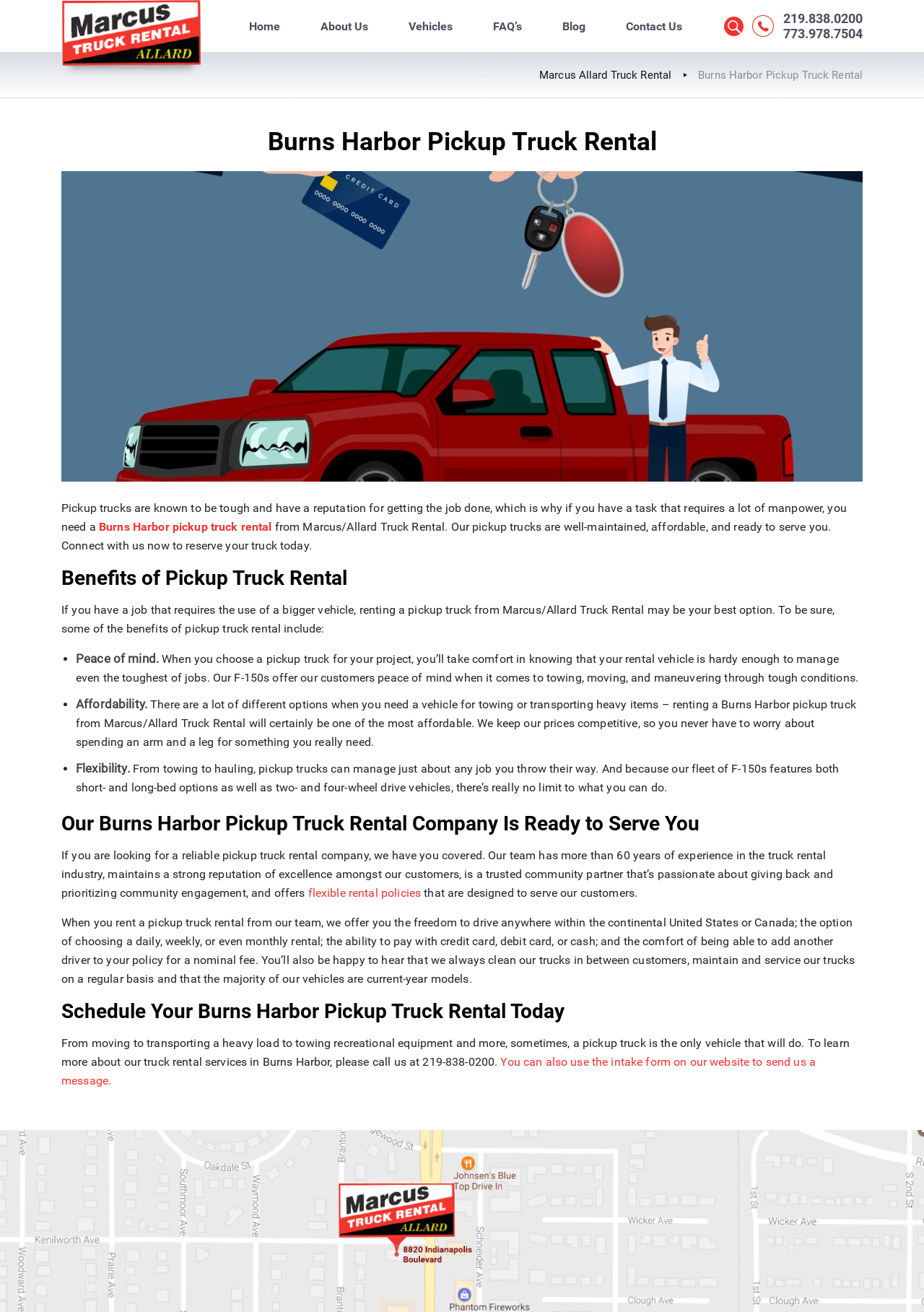Indicate the bounding box coordinates of the clickable region to achieve the following instruction: "Contact us."

[0.655, 0.012, 0.76, 0.028]